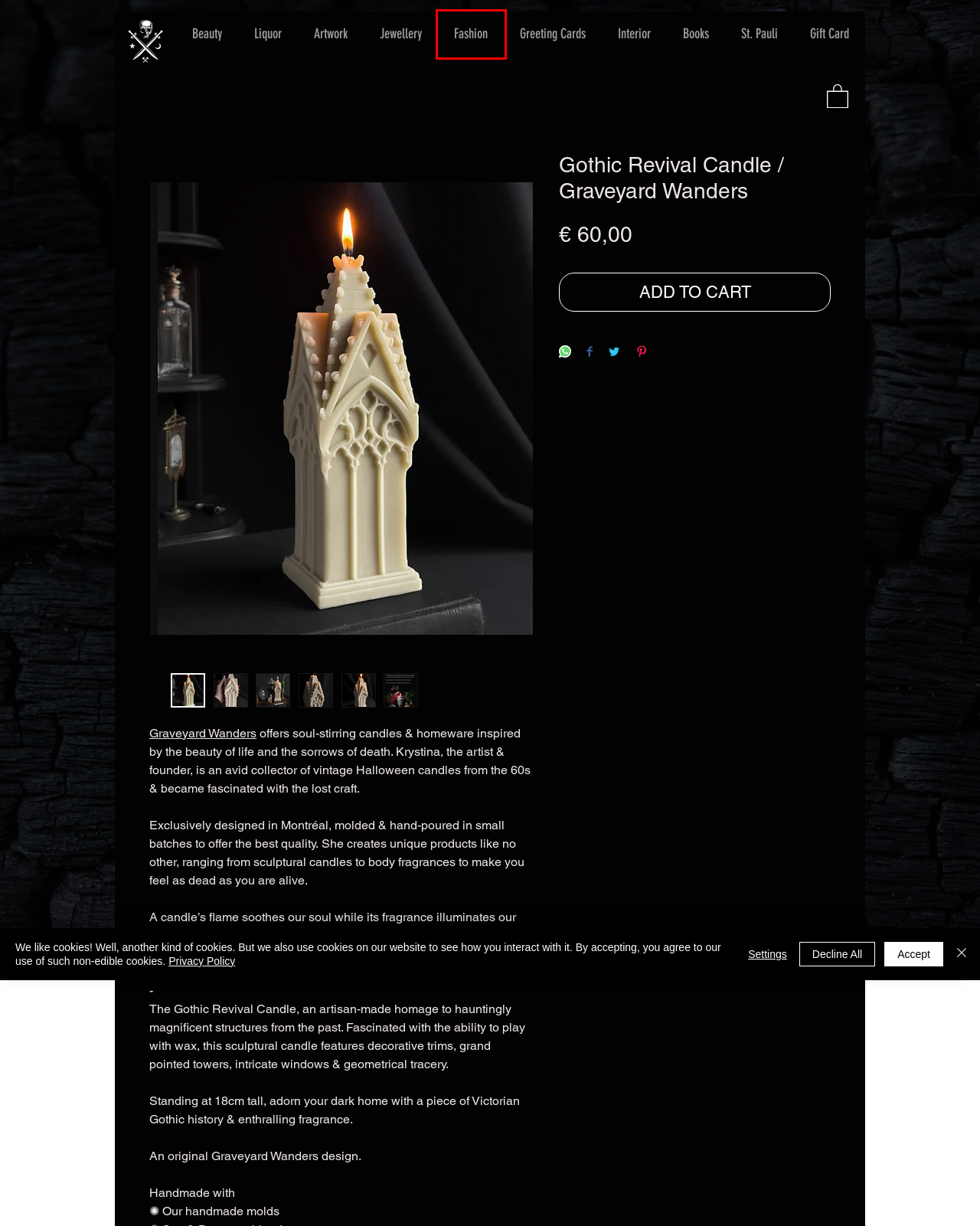Given a webpage screenshot with a red bounding box around a UI element, choose the webpage description that best matches the new webpage after clicking the element within the bounding box. Here are the candidates:
A. St. Pauli | L Ö V E N D A H L
B. Dark & Sustainable Fashion 20% discount now!|Worldwide shipping|Dare to wear
C. Books | L Ö V E N D A H L
D. Interior | L Ö V E N D A H L
E. Dark art - limited artwork - alternative artprints | John Kenn Mortensen | SALE!
F. Greeting Cards | L Ö V E N D A H L
G. Liquor | Lövendahl | Copenhagen
H. Beauty | Lövendahl | Copenhagen

B